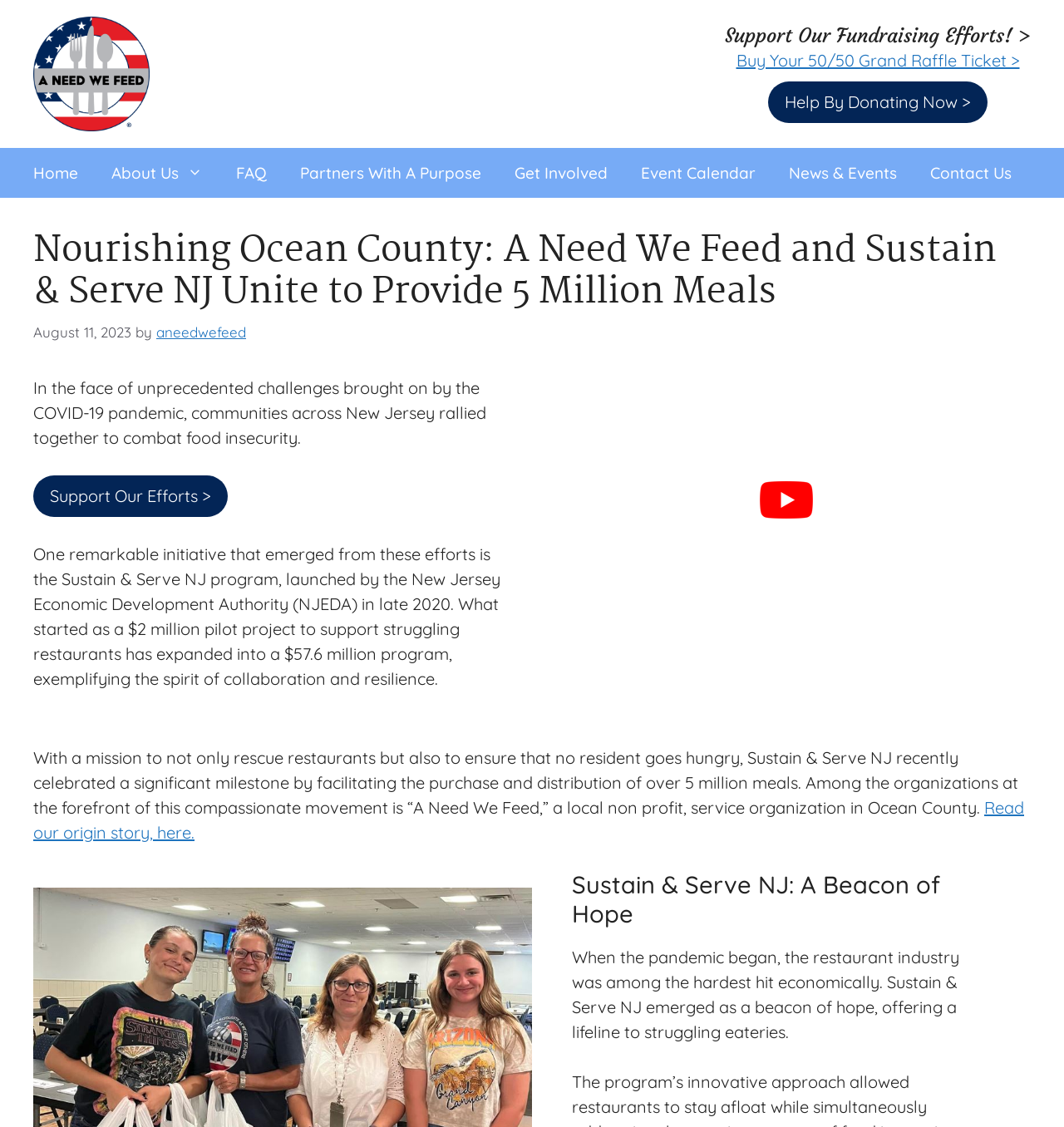Respond to the following query with just one word or a short phrase: 
When did the Sustain & Serve NJ program start?

Late 2020